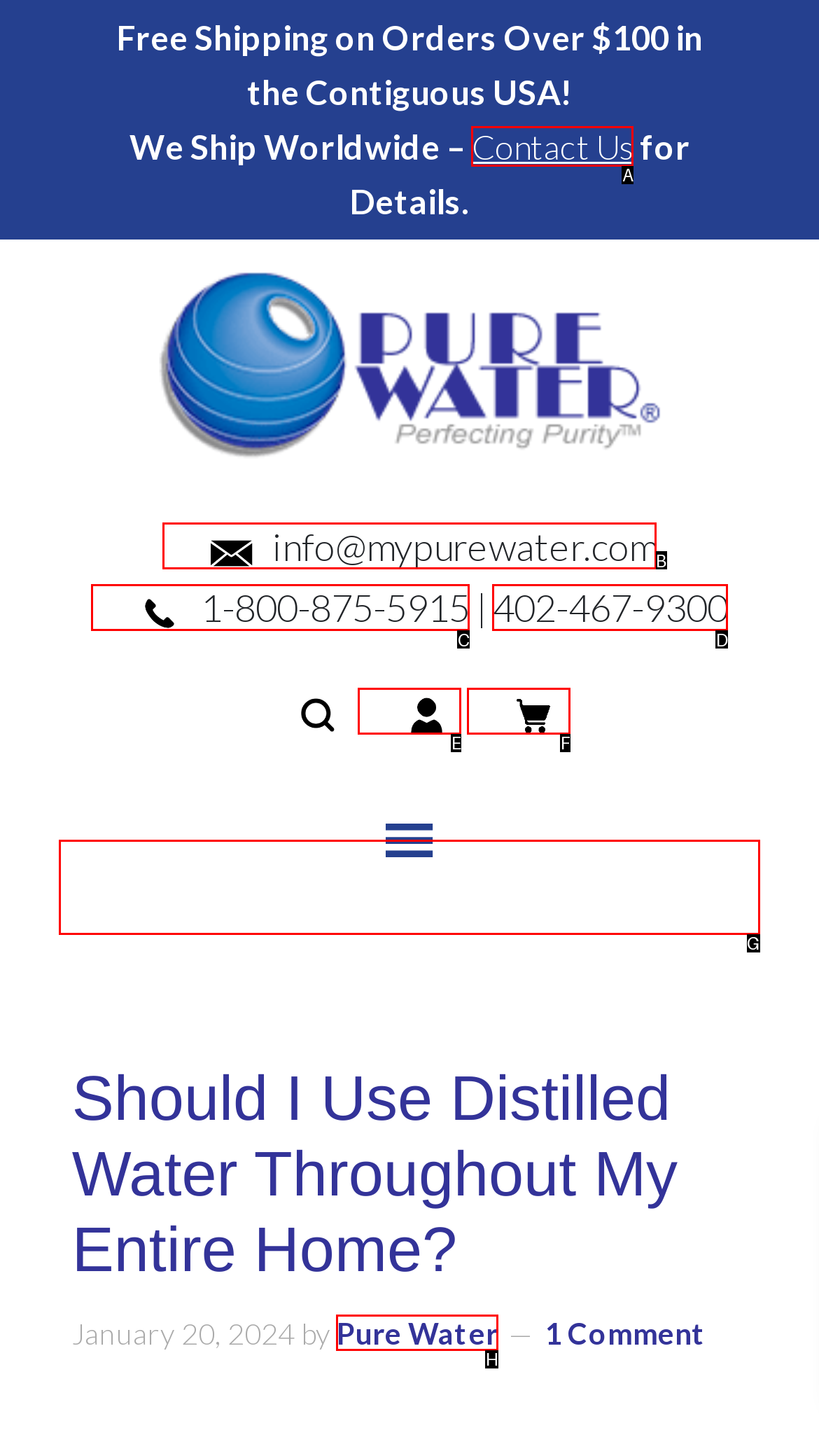Please identify the correct UI element to click for the task: Email info@mypurewater.com Respond with the letter of the appropriate option.

B